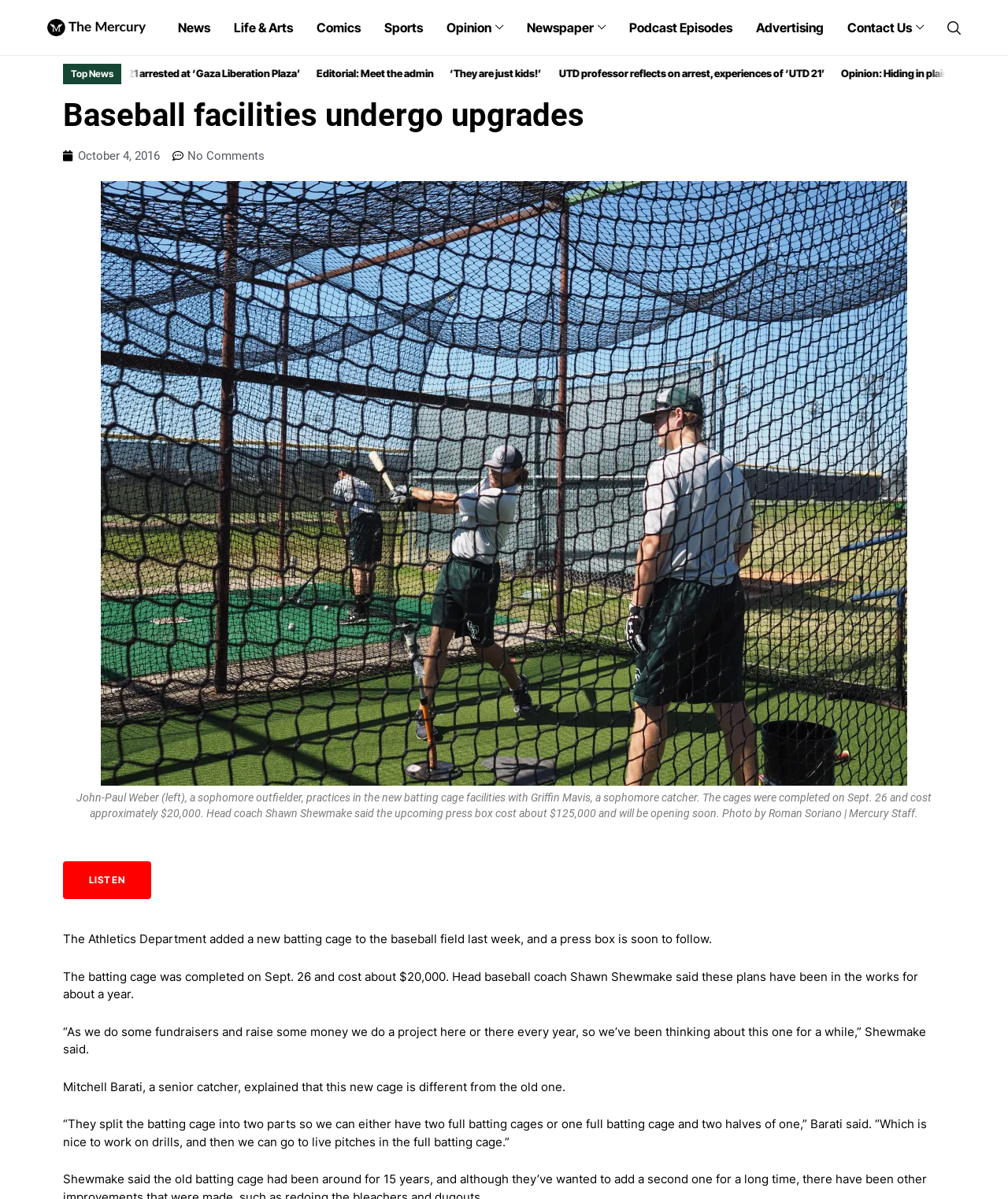Locate the bounding box of the UI element defined by this description: "Life & Arts". The coordinates should be given as four float numbers between 0 and 1, formatted as [left, top, right, bottom].

[0.232, 0.0, 0.291, 0.046]